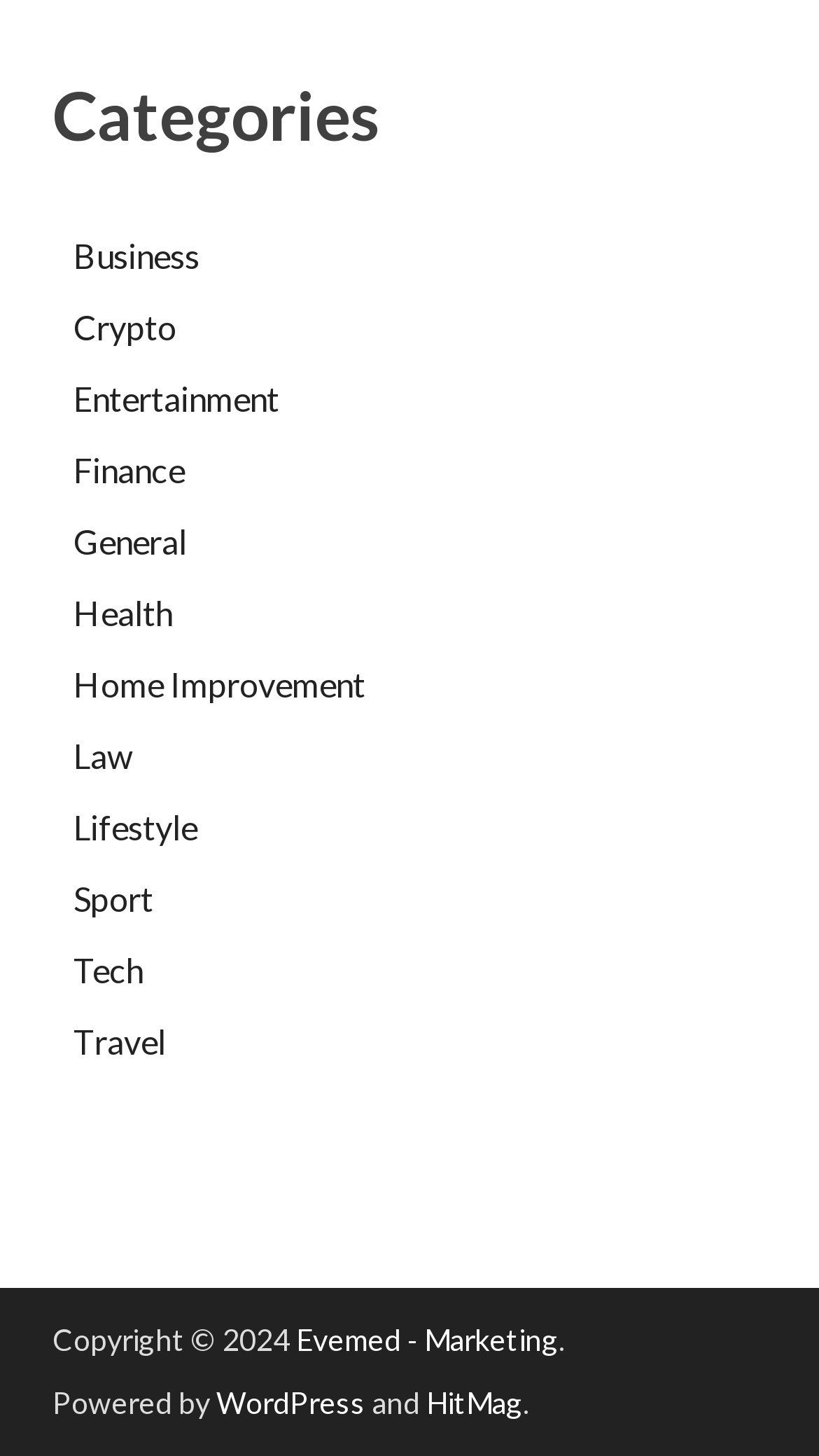Highlight the bounding box of the UI element that corresponds to this description: "Home Improvement".

[0.09, 0.455, 0.446, 0.483]